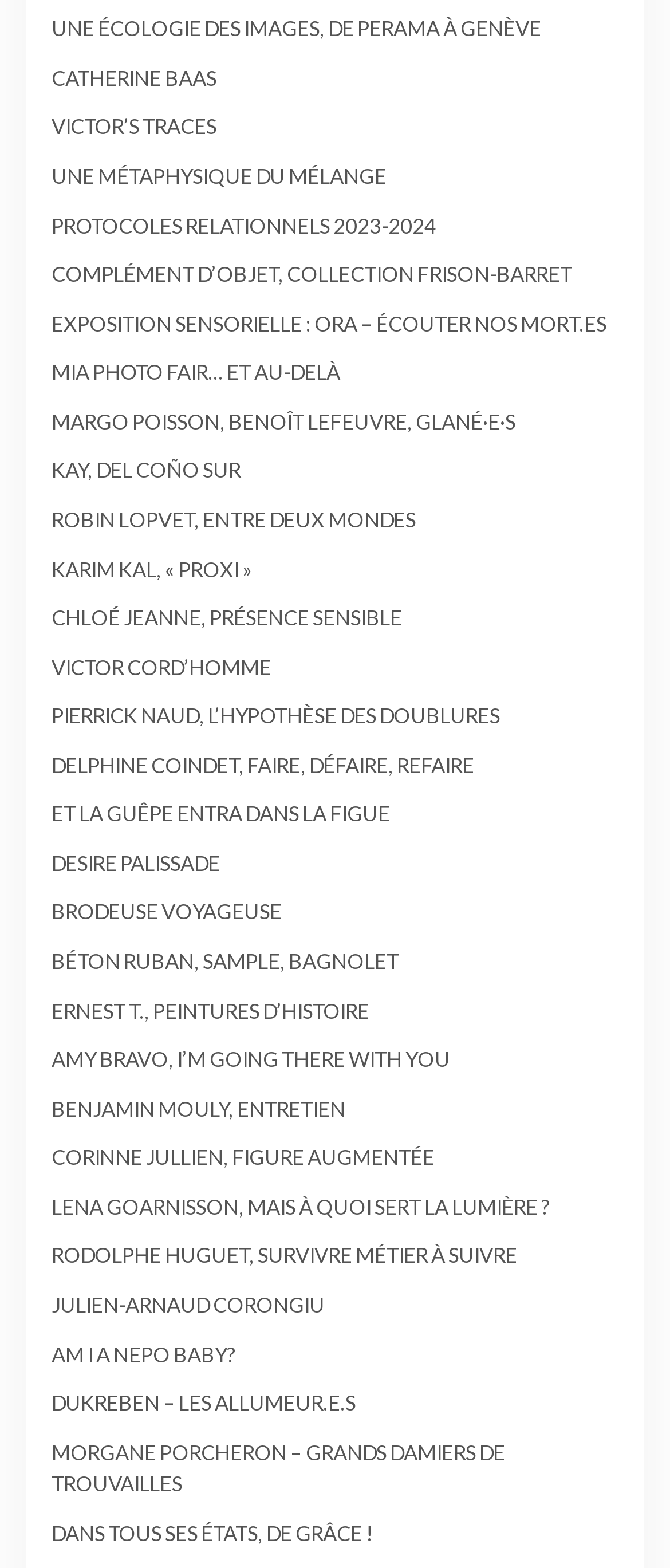Give a one-word or one-phrase response to the question: 
How many links have a text length of more than 20 characters?

35